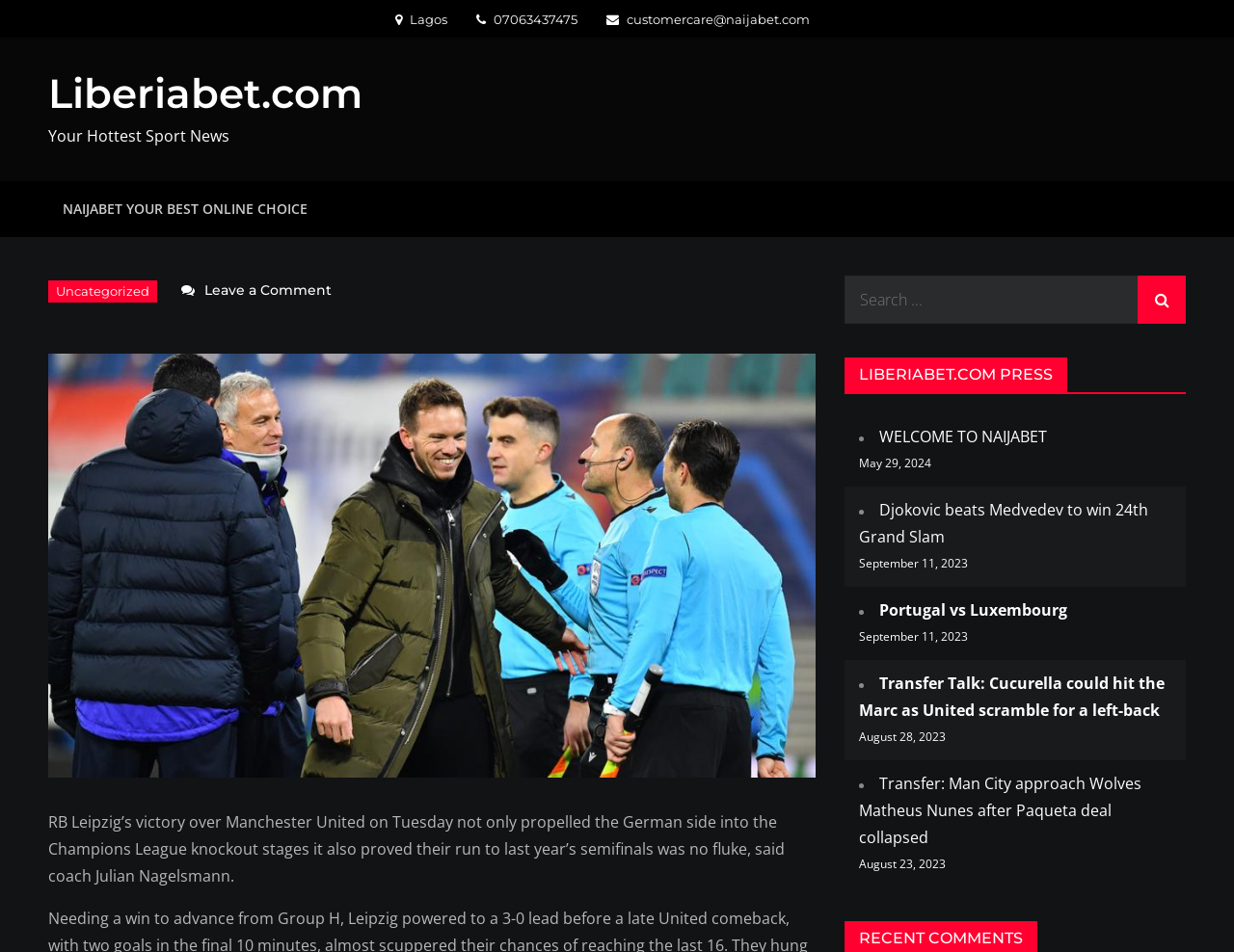Select the bounding box coordinates of the element I need to click to carry out the following instruction: "Read the latest news about Djokovic".

[0.696, 0.525, 0.93, 0.575]